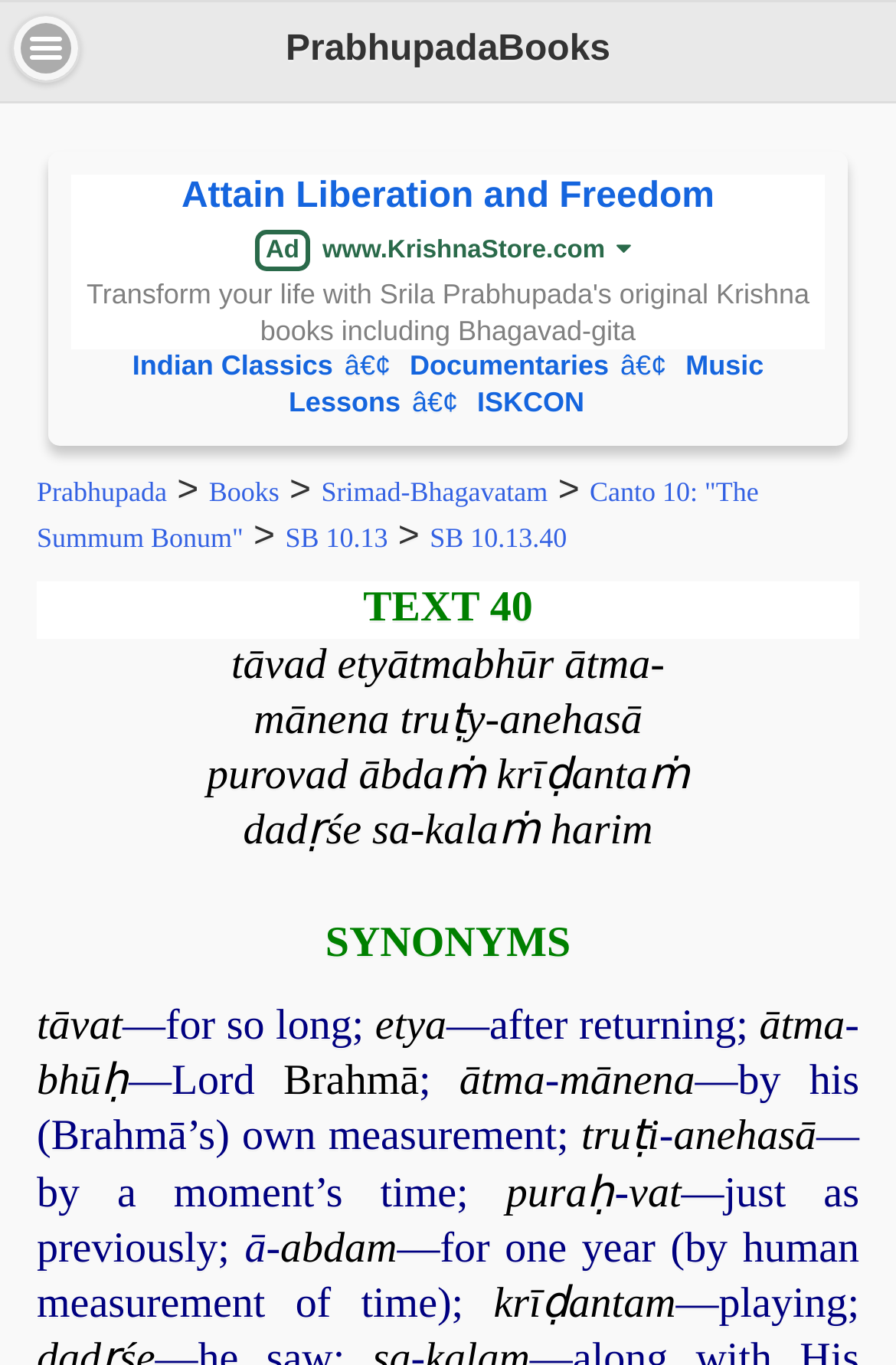Pinpoint the bounding box coordinates of the area that should be clicked to complete the following instruction: "Click on the 'Menu' button". The coordinates must be given as four float numbers between 0 and 1, i.e., [left, top, right, bottom].

[0.013, 0.01, 0.09, 0.061]